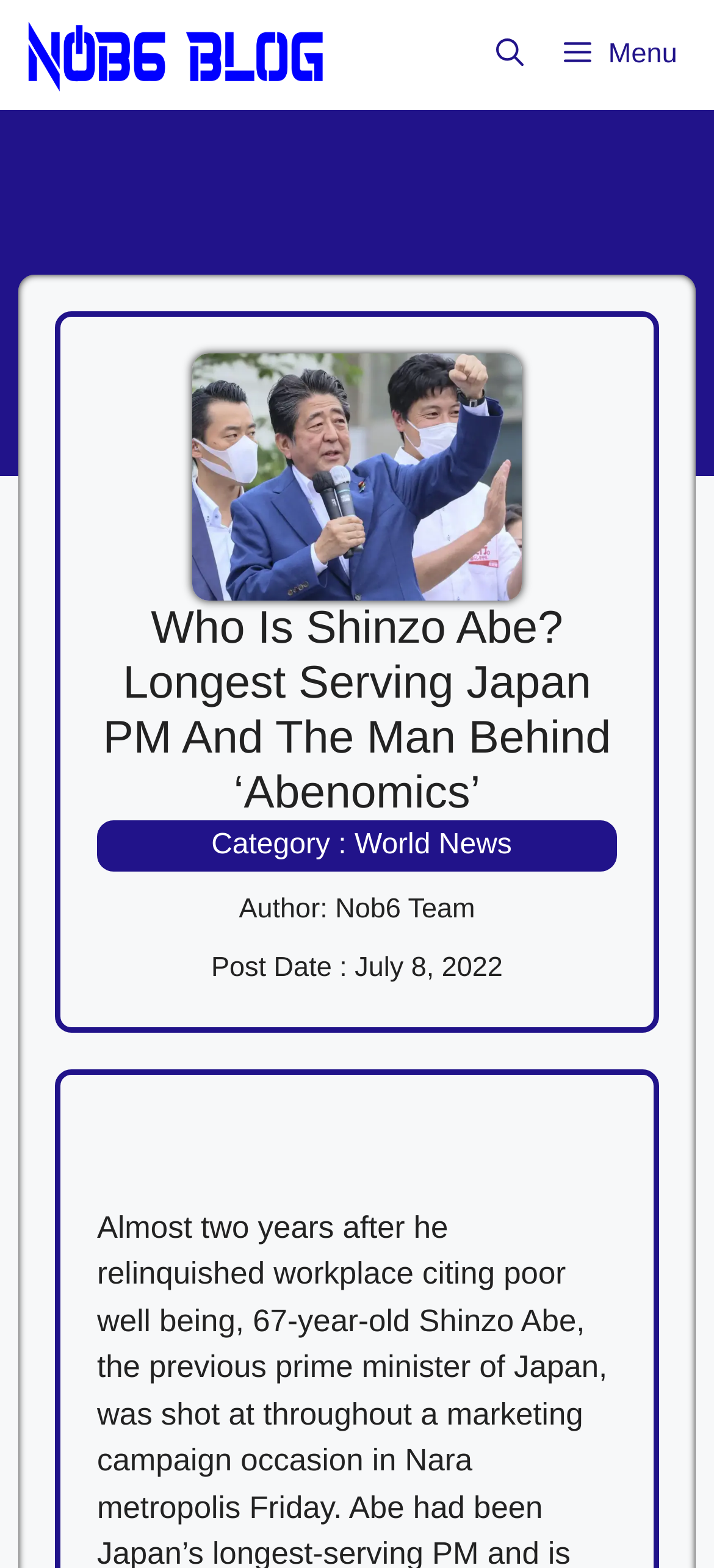Could you please study the image and provide a detailed answer to the question:
When was the article posted?

The post date of the article can be found below the main heading, where it says 'Post Date :' followed by the date 'July 8, 2022'. This indicates that the article was posted on July 8, 2022.